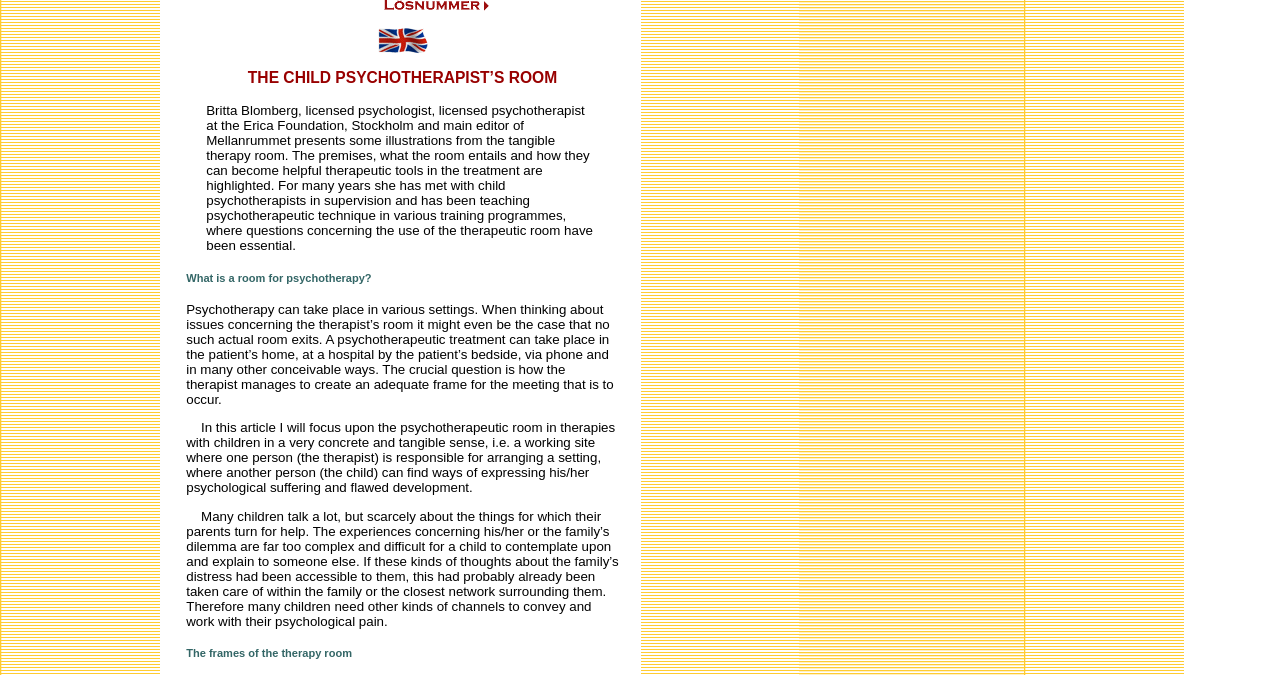Identify the bounding box for the UI element described as: "THE CHILD PSYCHOTHERAPIST’S ROOM". Ensure the coordinates are four float numbers between 0 and 1, formatted as [left, top, right, bottom].

[0.194, 0.103, 0.435, 0.128]